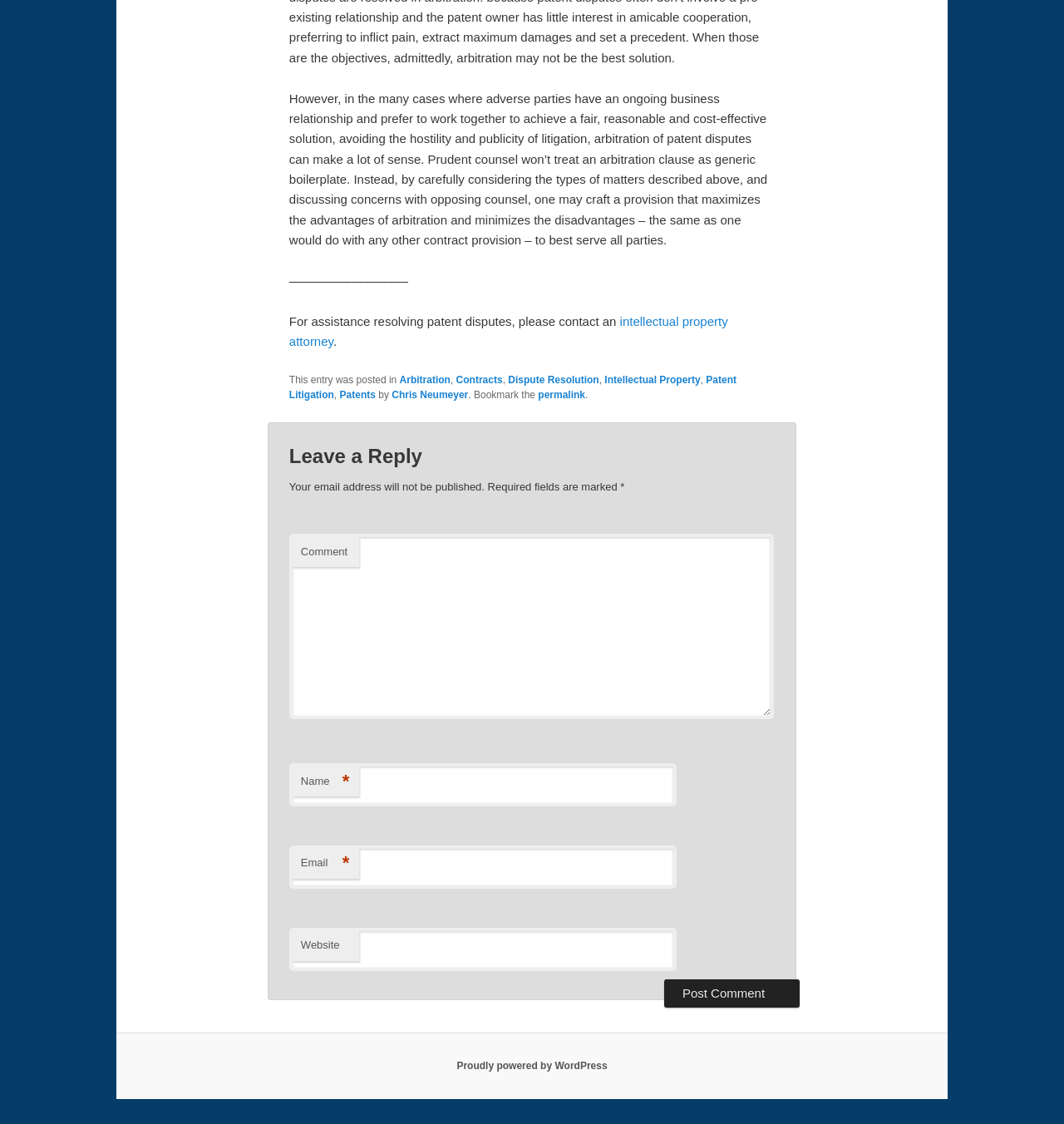Determine the coordinates of the bounding box for the clickable area needed to execute this instruction: "Click the 'Post Comment' button".

[0.624, 0.871, 0.752, 0.896]